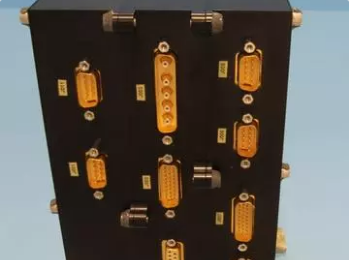Provide a one-word or short-phrase answer to the question:
What type of connections do the yellow and metallic fixtures facilitate?

Electrical connections